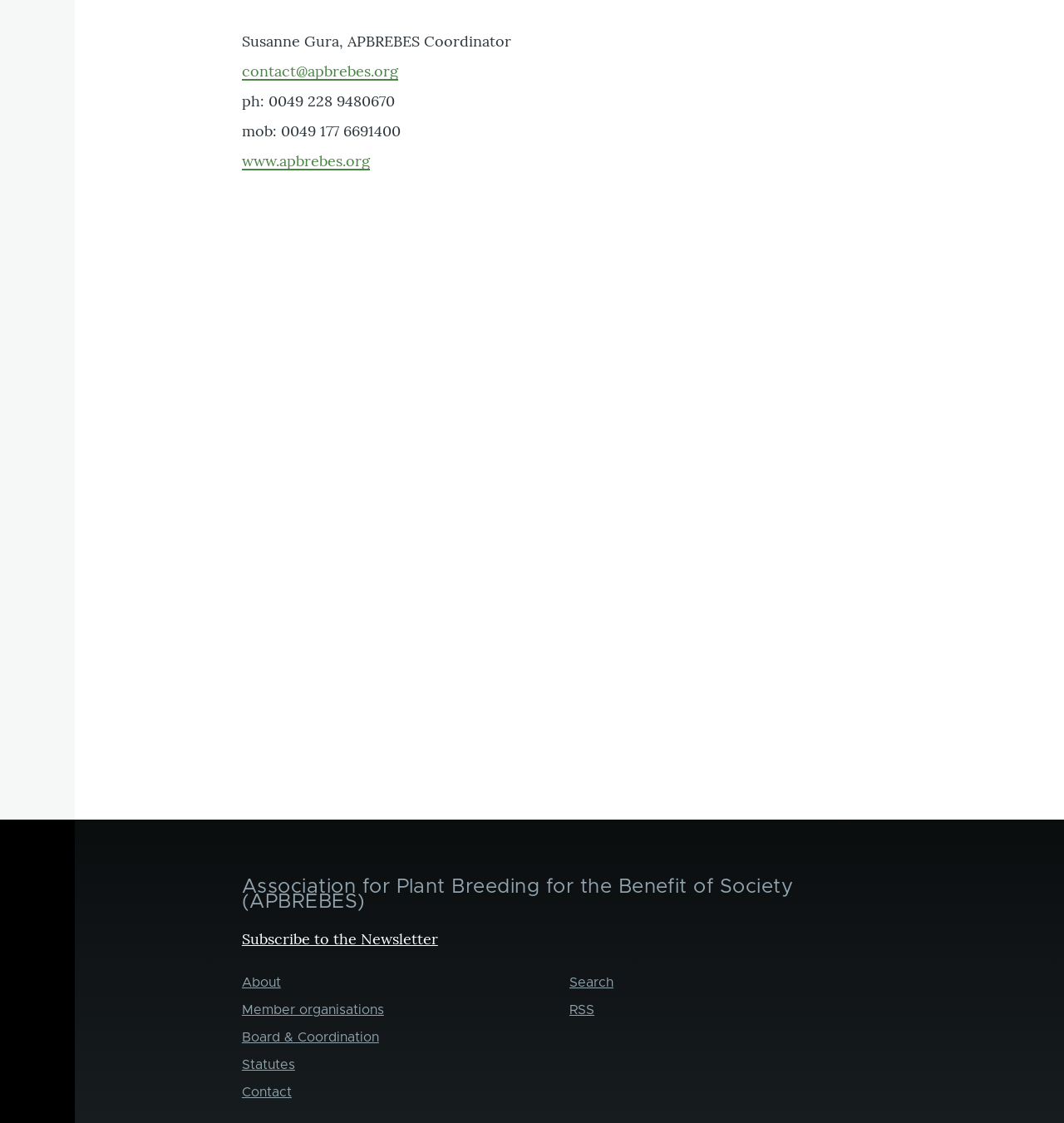Provide a short, one-word or phrase answer to the question below:
How many links are there in the 'About Apbrebes' navigation section?

5